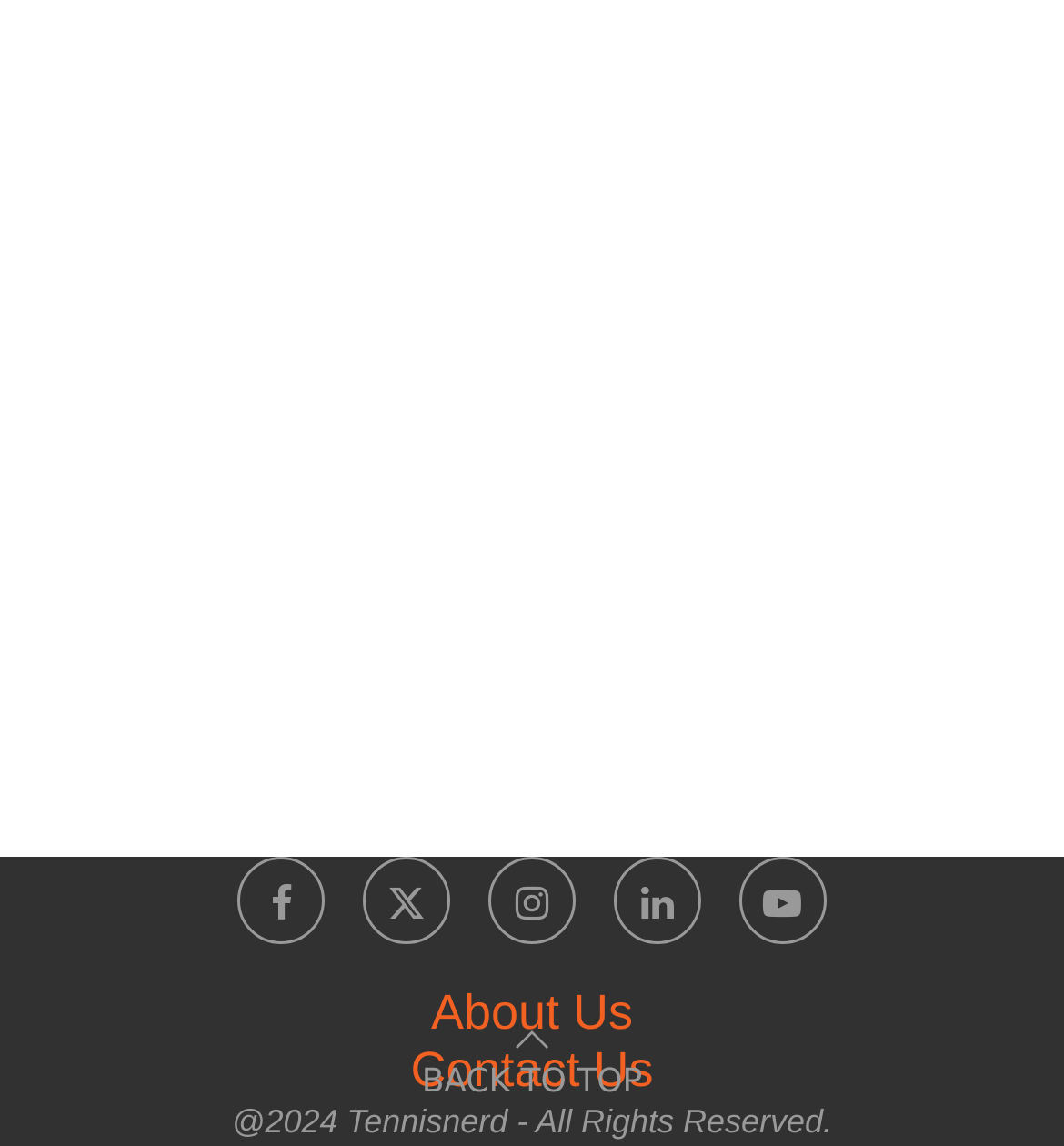Pinpoint the bounding box coordinates of the clickable area needed to execute the instruction: "Follow Tennisnerd on Facebook". The coordinates should be specified as four float numbers between 0 and 1, i.e., [left, top, right, bottom].

[0.224, 0.747, 0.306, 0.823]